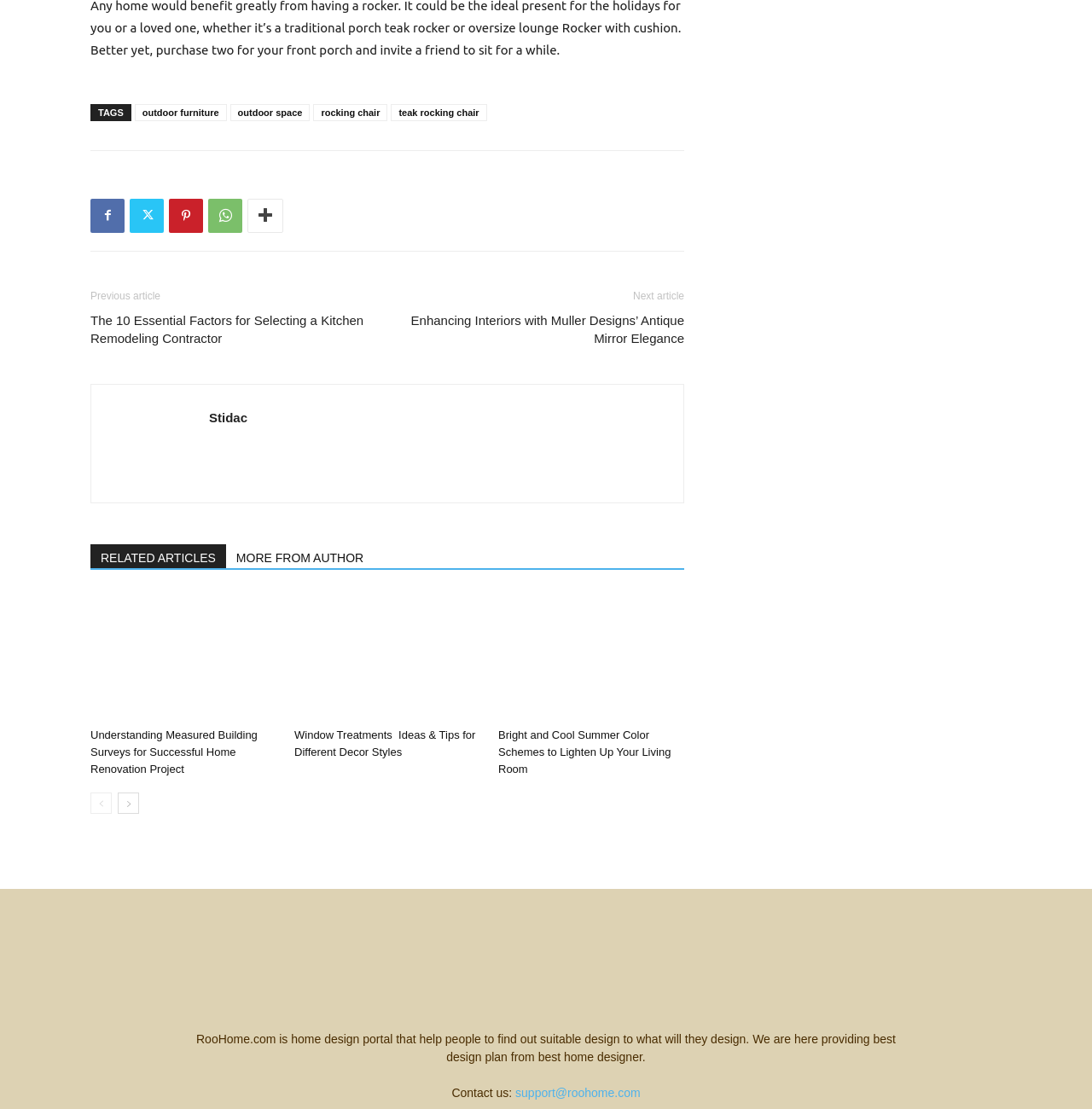Kindly determine the bounding box coordinates for the area that needs to be clicked to execute this instruction: "contact us".

[0.472, 0.979, 0.586, 0.991]